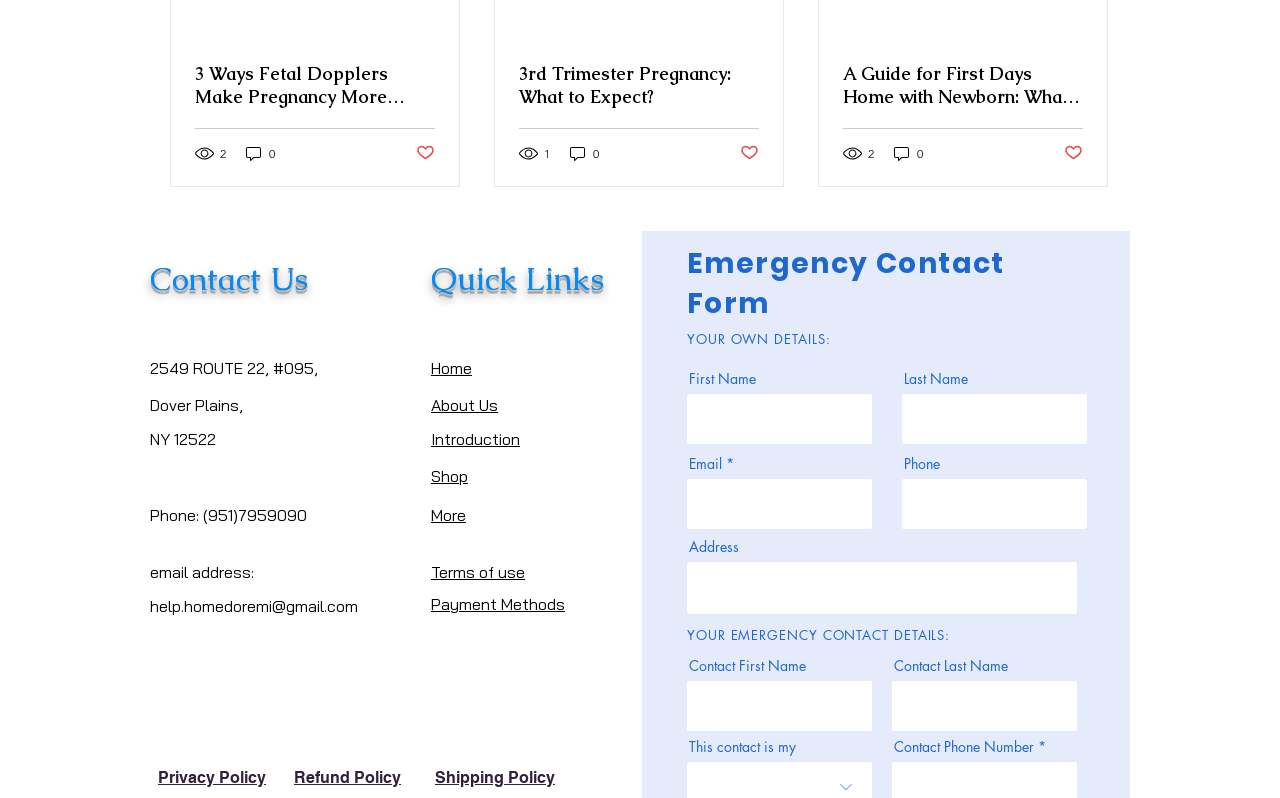Please specify the bounding box coordinates of the clickable section necessary to execute the following command: "Click the 'Post not marked as liked' button".

[0.325, 0.179, 0.34, 0.205]